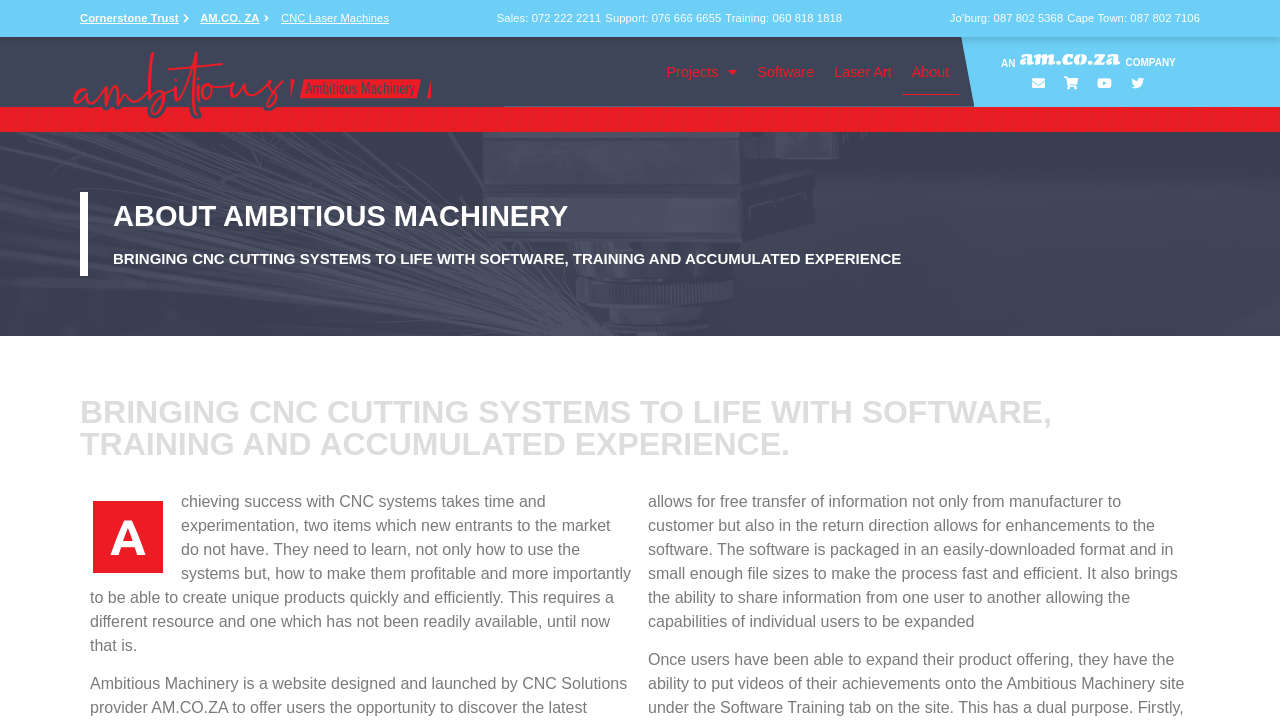Find the bounding box coordinates of the element's region that should be clicked in order to follow the given instruction: "Contact Sales". The coordinates should consist of four float numbers between 0 and 1, i.e., [left, top, right, bottom].

[0.388, 0.014, 0.47, 0.037]